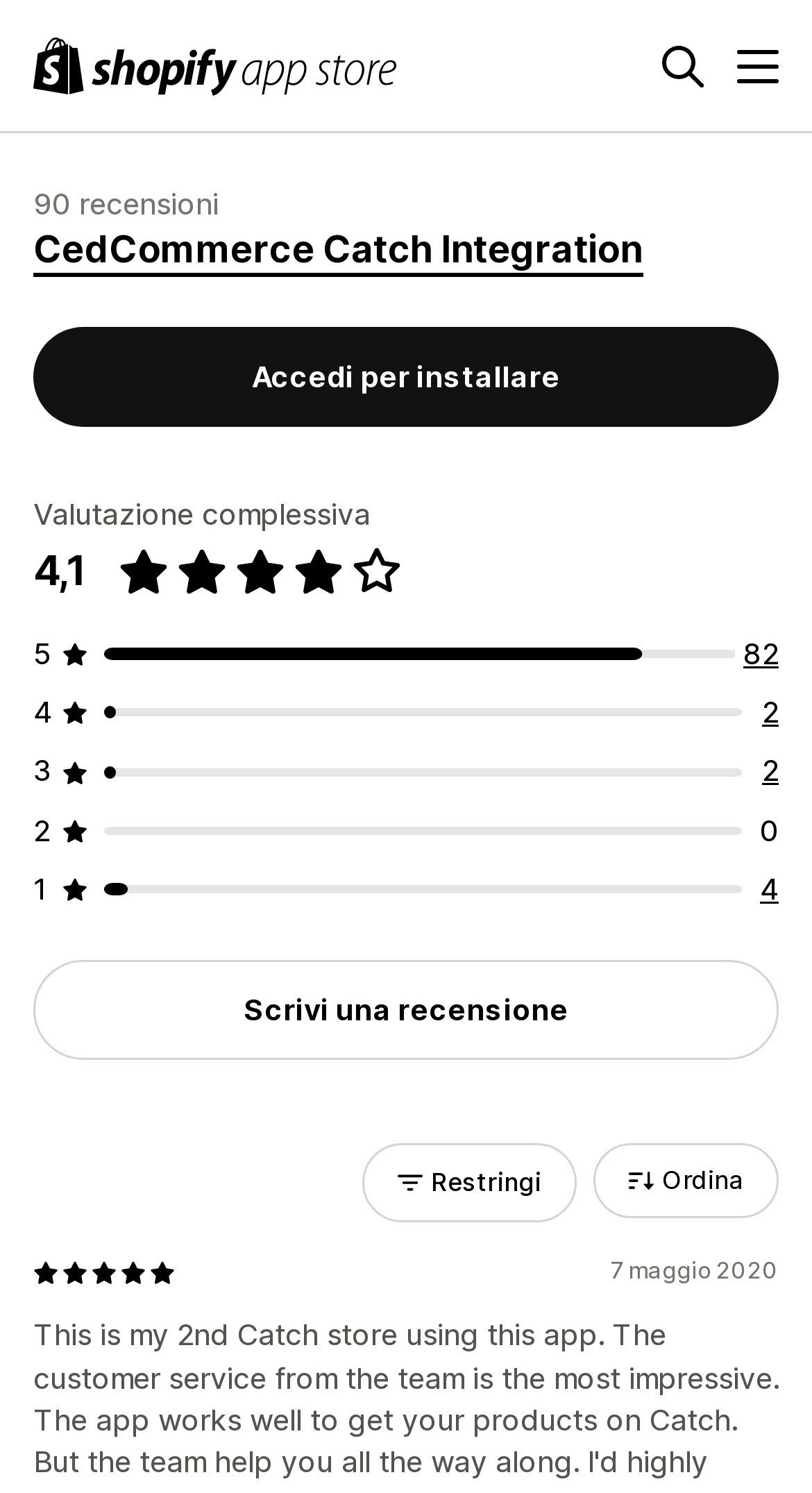What is the name of the app store?
Please provide a single word or phrase based on the screenshot.

Shopify App Store